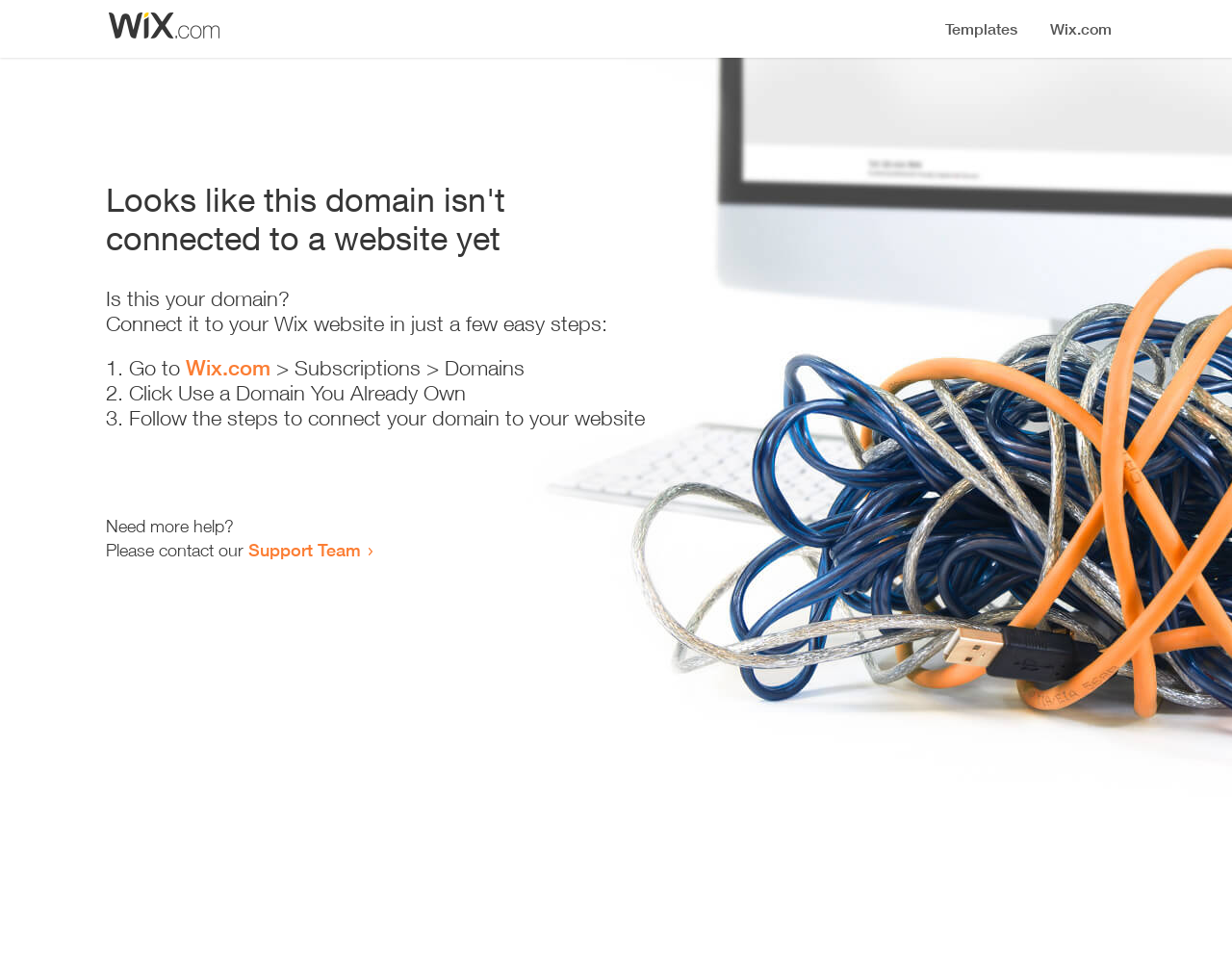Locate and provide the bounding box coordinates for the HTML element that matches this description: "Support Team".

[0.202, 0.551, 0.293, 0.573]